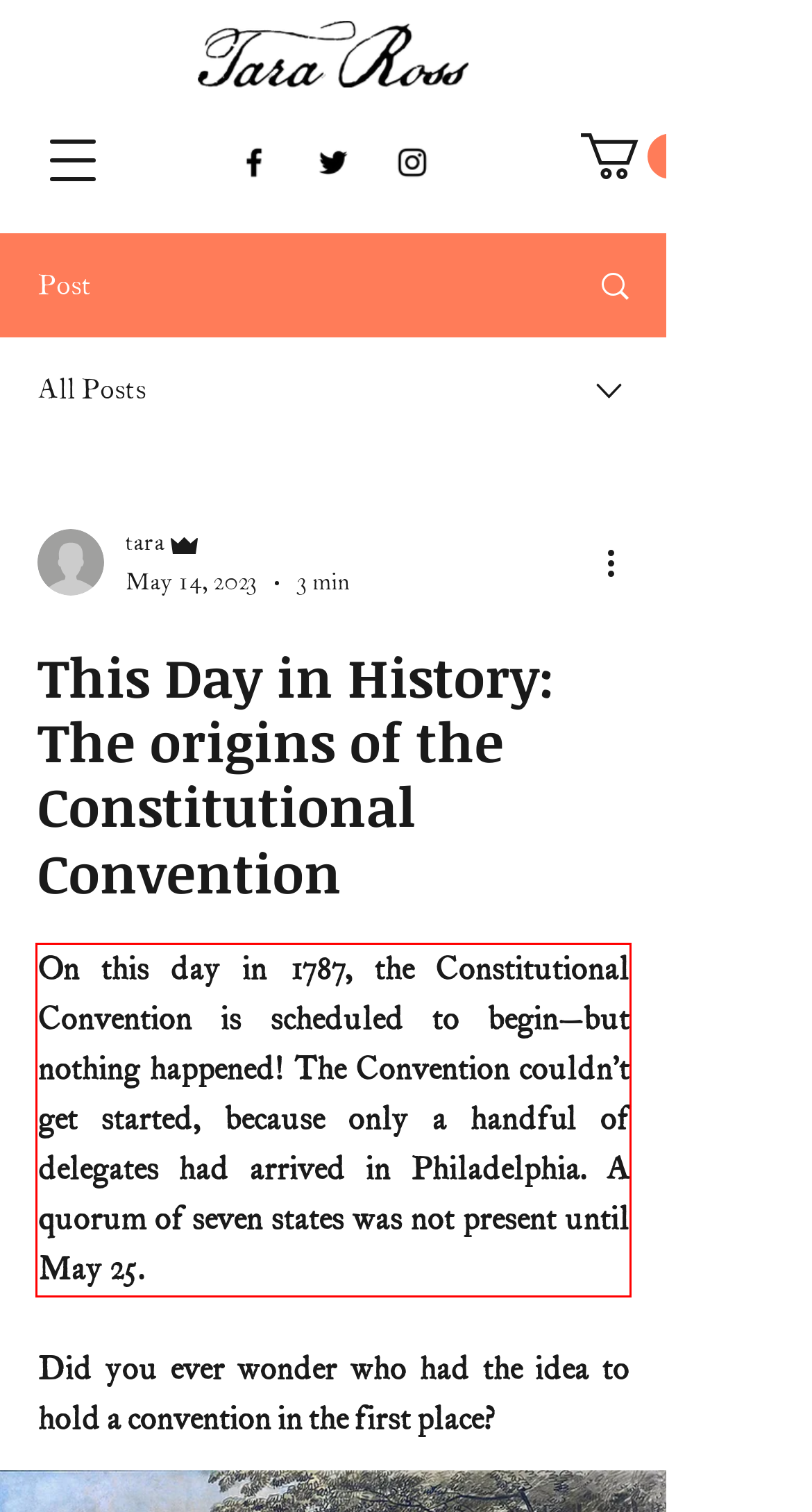Please identify the text within the red rectangular bounding box in the provided webpage screenshot.

On this day in 1787, the Constitutional Convention is scheduled to begin—but nothing happened! The Convention couldn’t get started, because only a handful of delegates had arrived in Philadelphia. A quorum of seven states was not present until May 25.